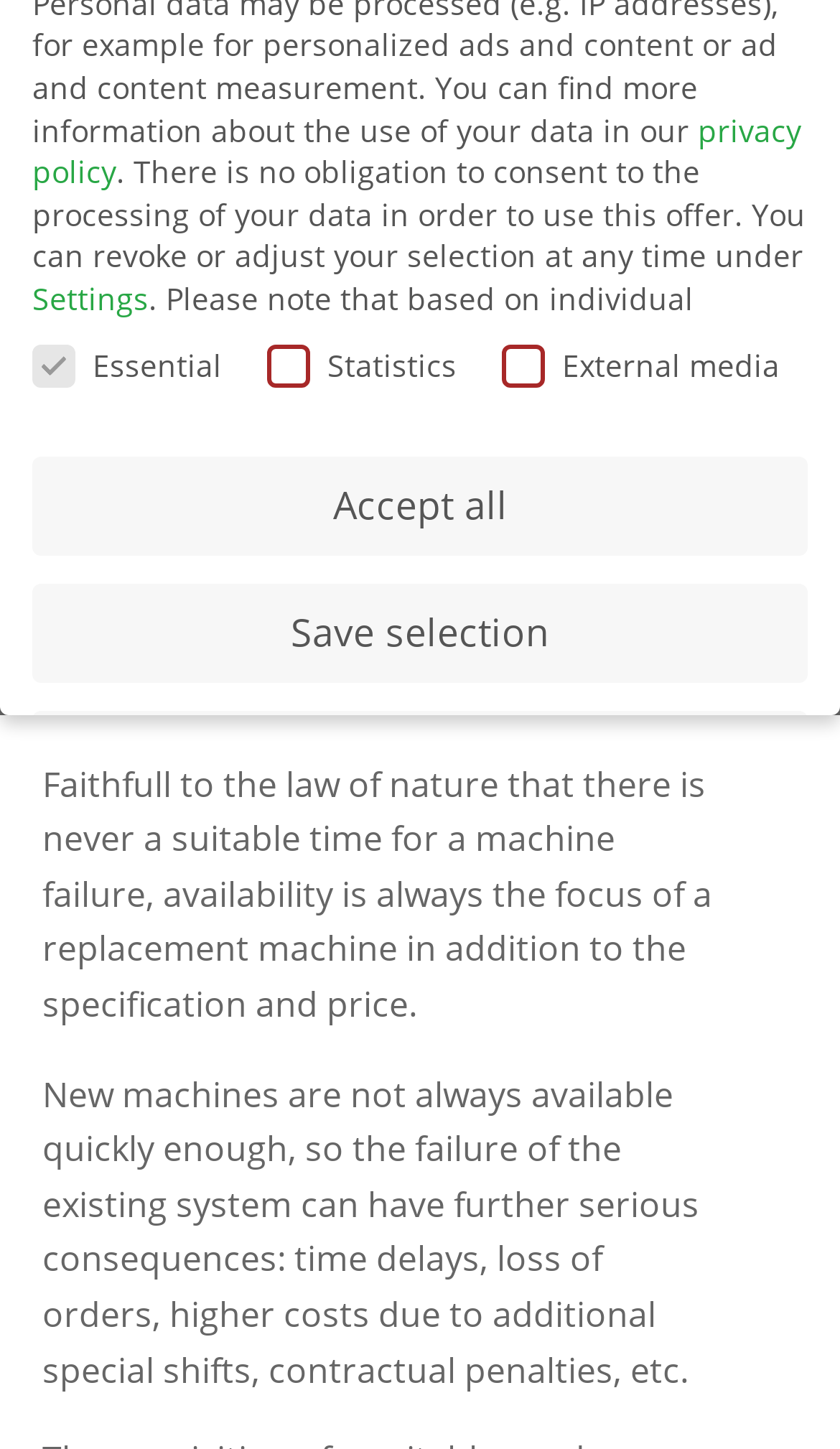Please provide the bounding box coordinate of the region that matches the element description: Iranian Syntax in Classical Armenian. Coordinates should be in the format (top-left x, top-left y, bottom-right x, bottom-right y) and all values should be between 0 and 1.

None